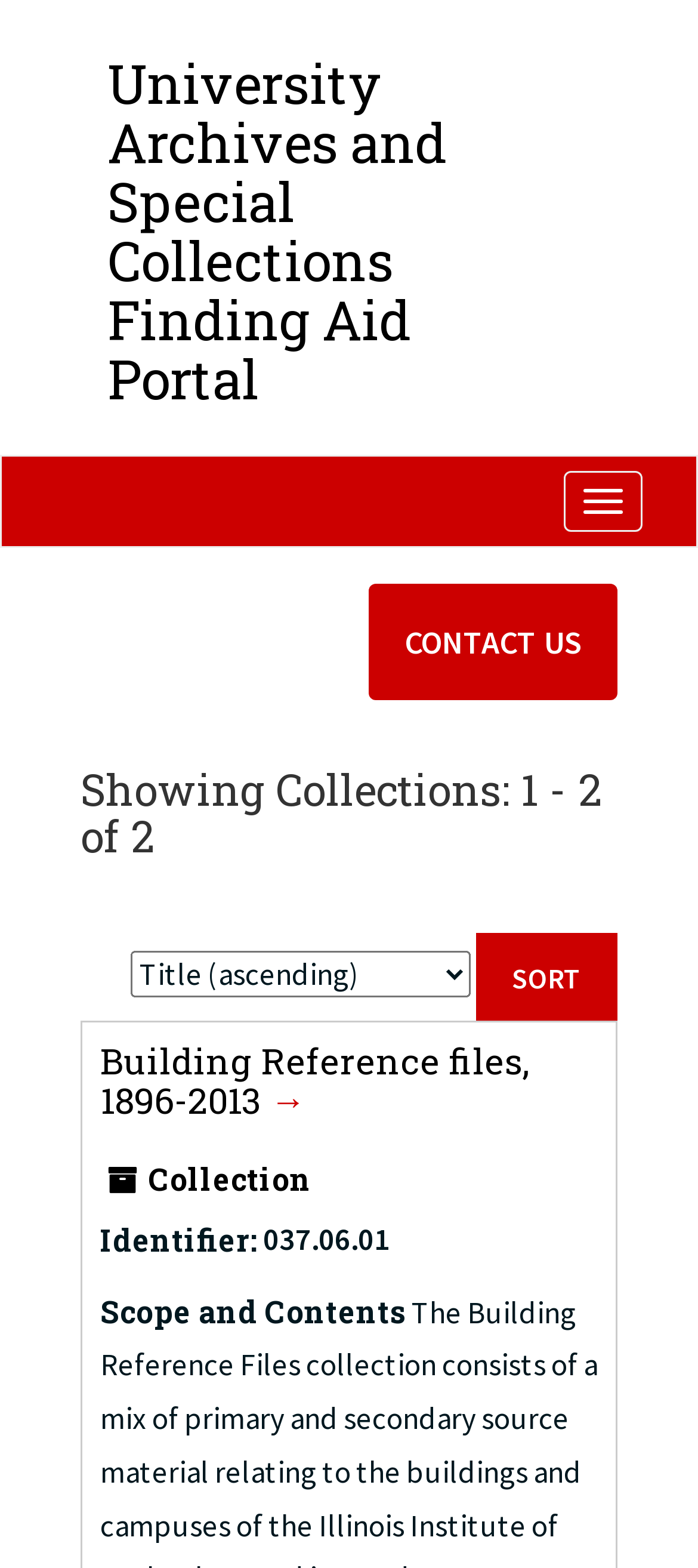Highlight the bounding box of the UI element that corresponds to this description: "Building Reference files, 1896-2013".

[0.144, 0.662, 0.759, 0.716]